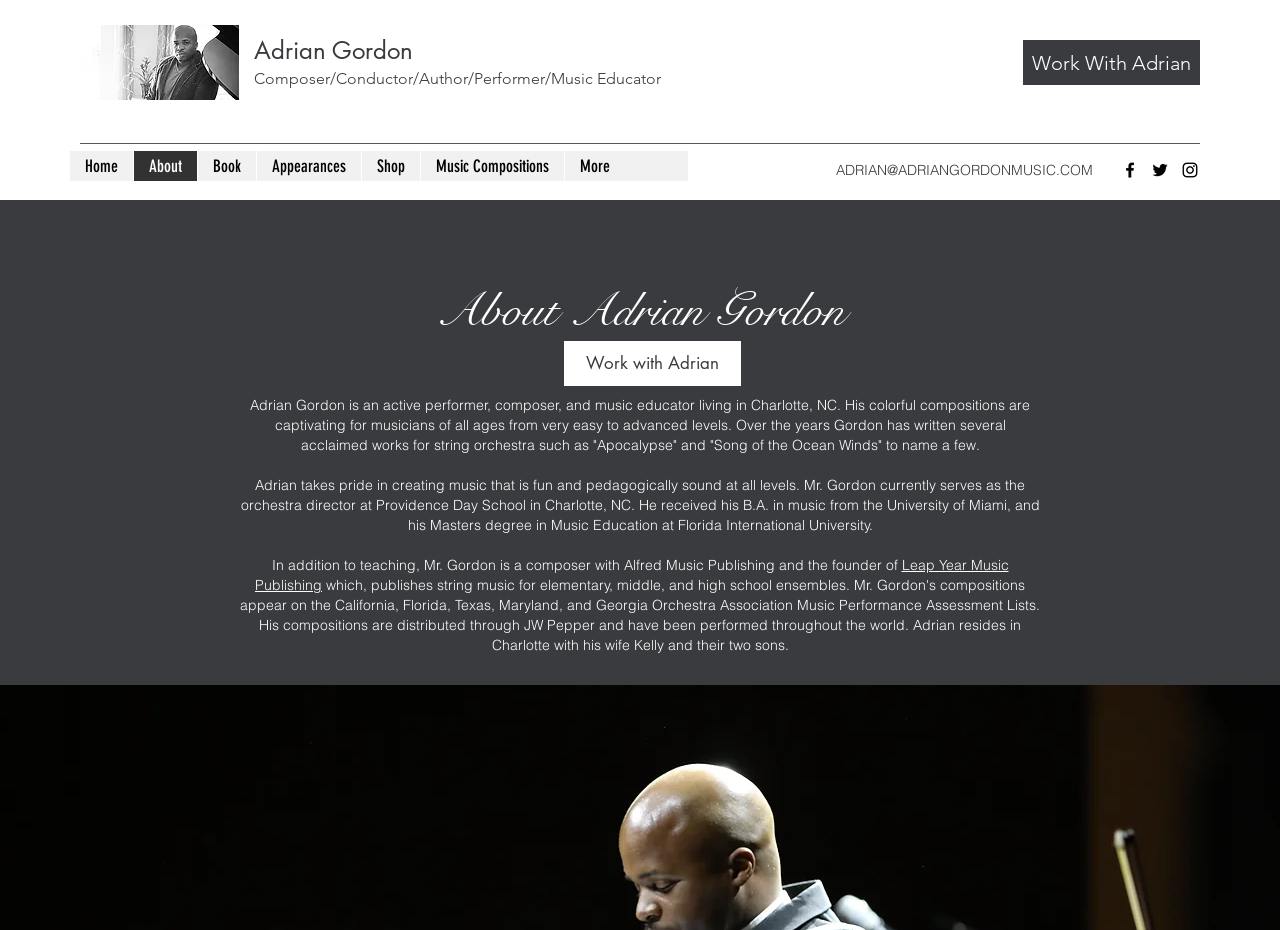Give the bounding box coordinates for the element described as: "More".

[0.441, 0.162, 0.488, 0.195]